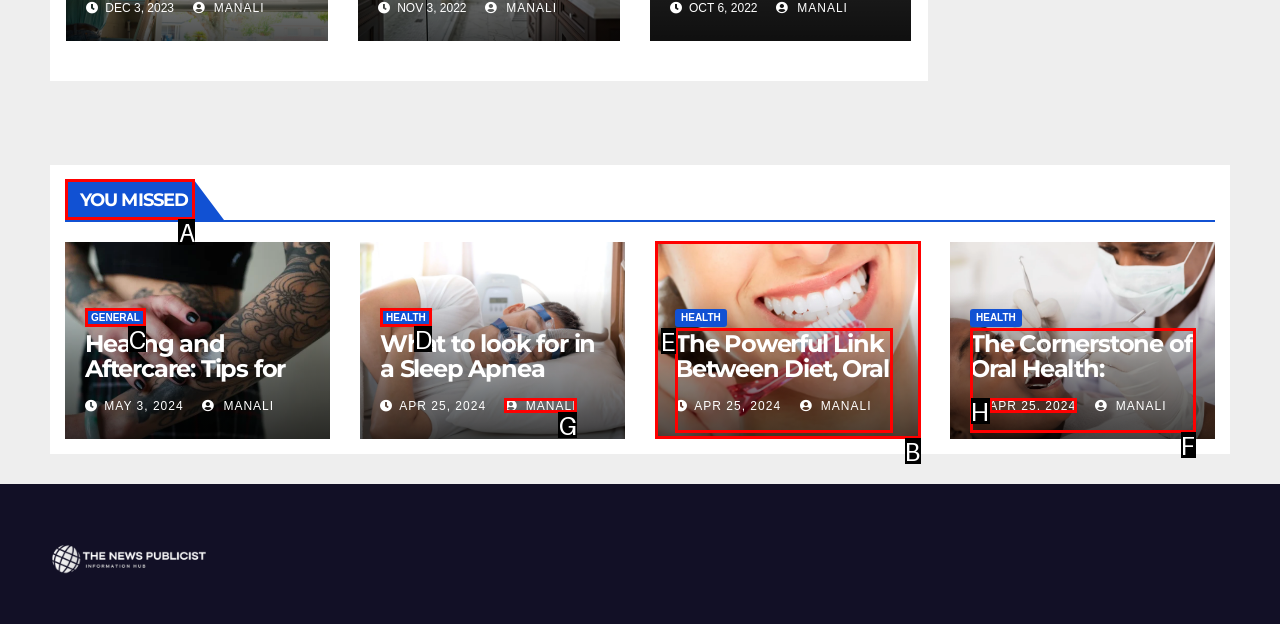Determine which HTML element to click for this task: Click on the 'YOU MISSED' heading Provide the letter of the selected choice.

A